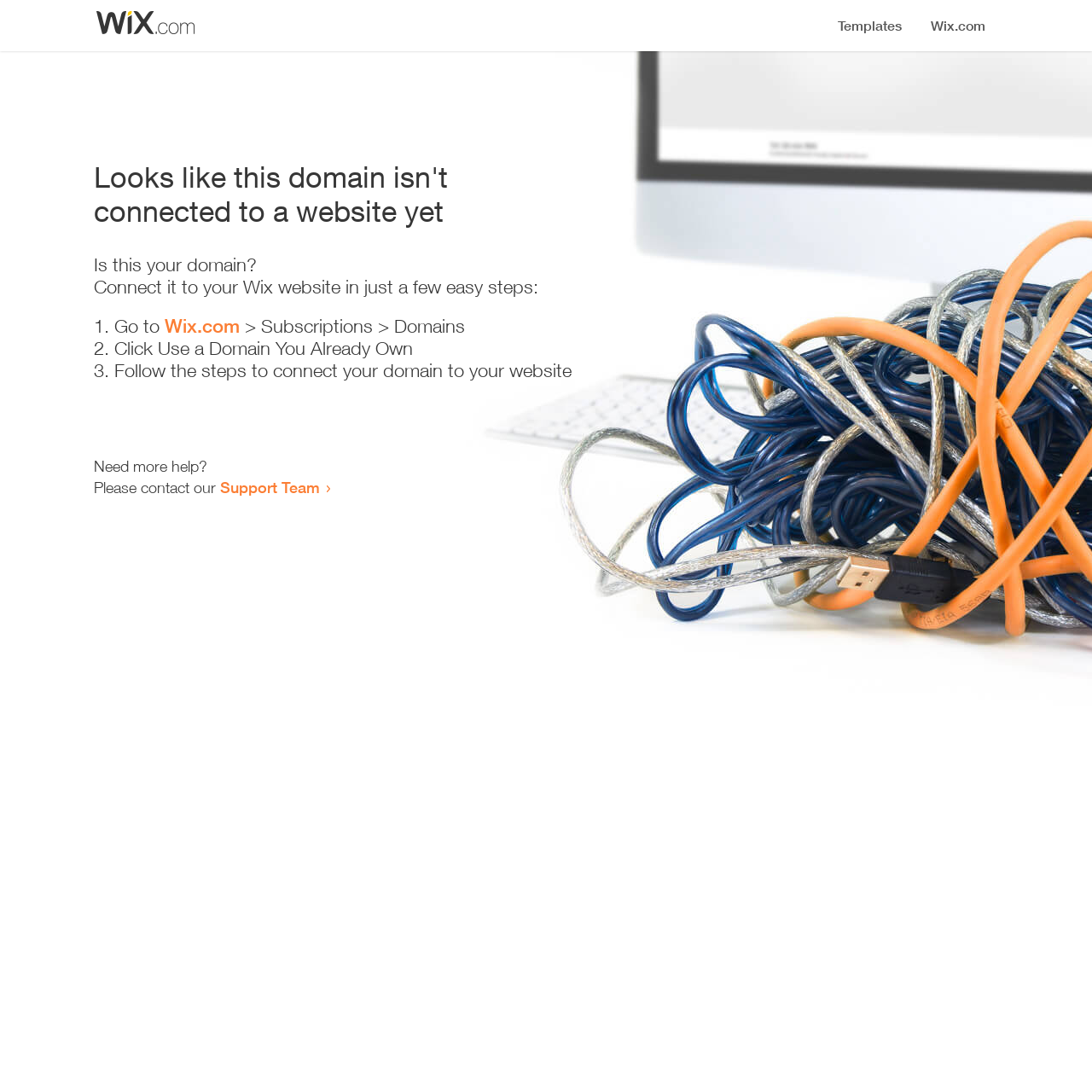What is the current status of this domain?
Refer to the image and provide a one-word or short phrase answer.

Not connected